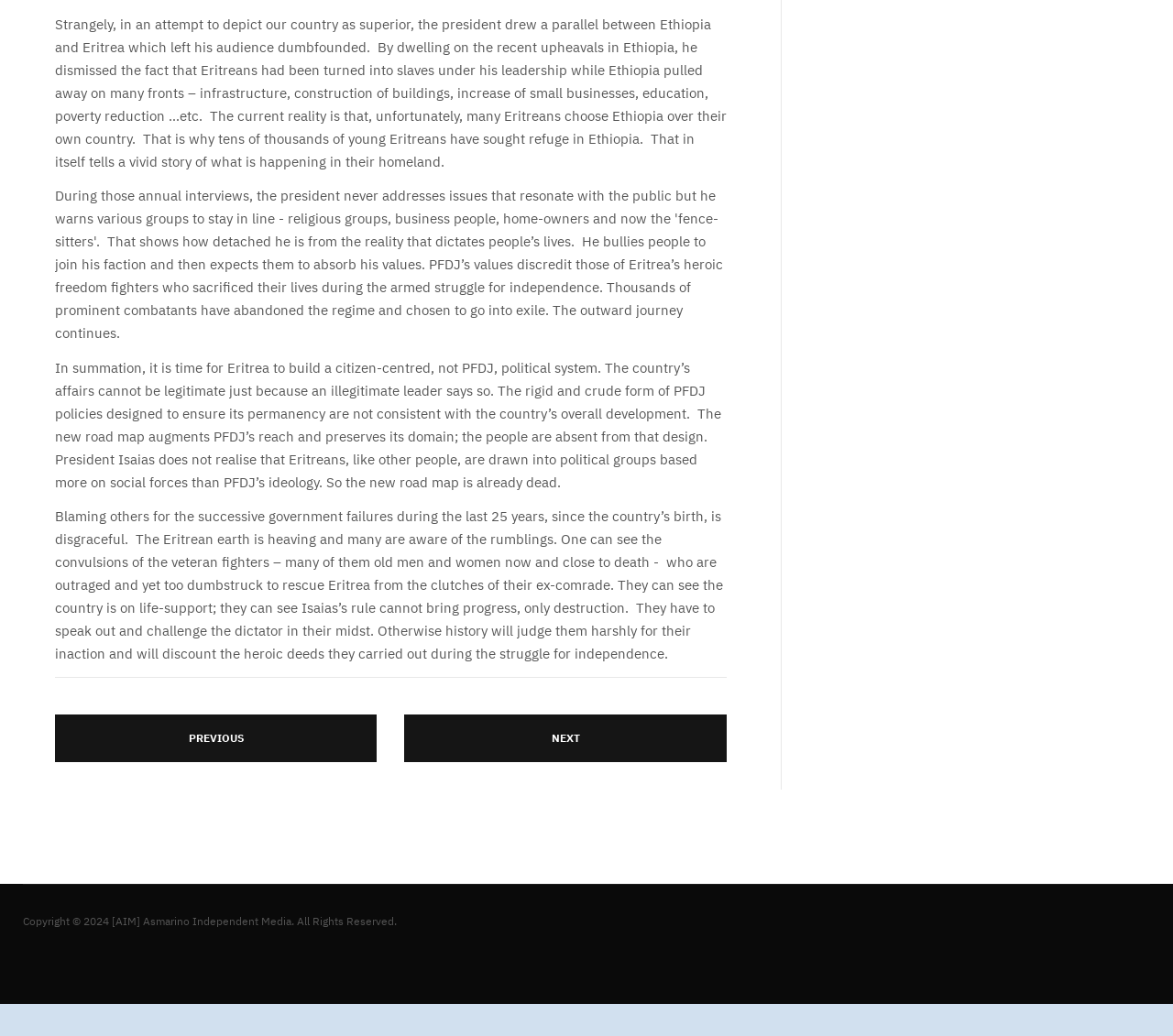Determine the bounding box for the UI element that matches this description: "2022-2023 Welcome Letter".

None